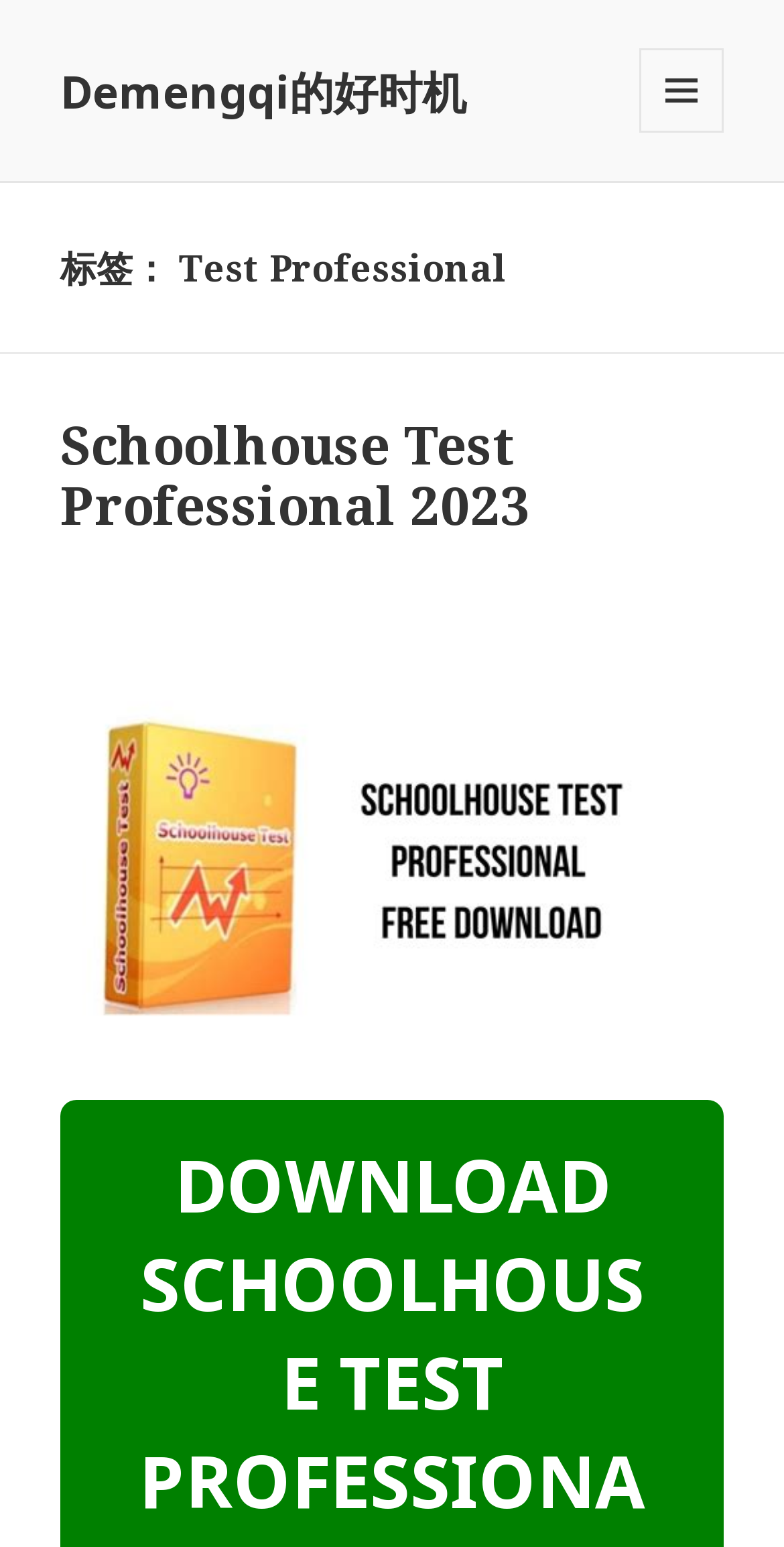Provide an in-depth caption for the webpage.

The webpage is about Test Professional, specifically the Schoolhouse Test Professional 2023. At the top-left corner, there is a link with the text "Demengqi的好时机". To the right of this link, there is a button with an icon and the text "菜单和挂件", which is not expanded. 

Below the top section, there is a header section that spans the entire width of the page. Within this section, there is a heading that reads "标签： Test Professional". 

Further down, there is another header section that also spans the entire width of the page. This section contains a heading that reads "Schoolhouse Test Professional 2023". Below this heading, there is a link with the same text, "Schoolhouse Test Professional 2023". 

To the right of the link, there is an image with the same name, "Schoolhouse Test Professional". Additionally, there is another link with the text "Schoolhouse Test Professional" located below the image.